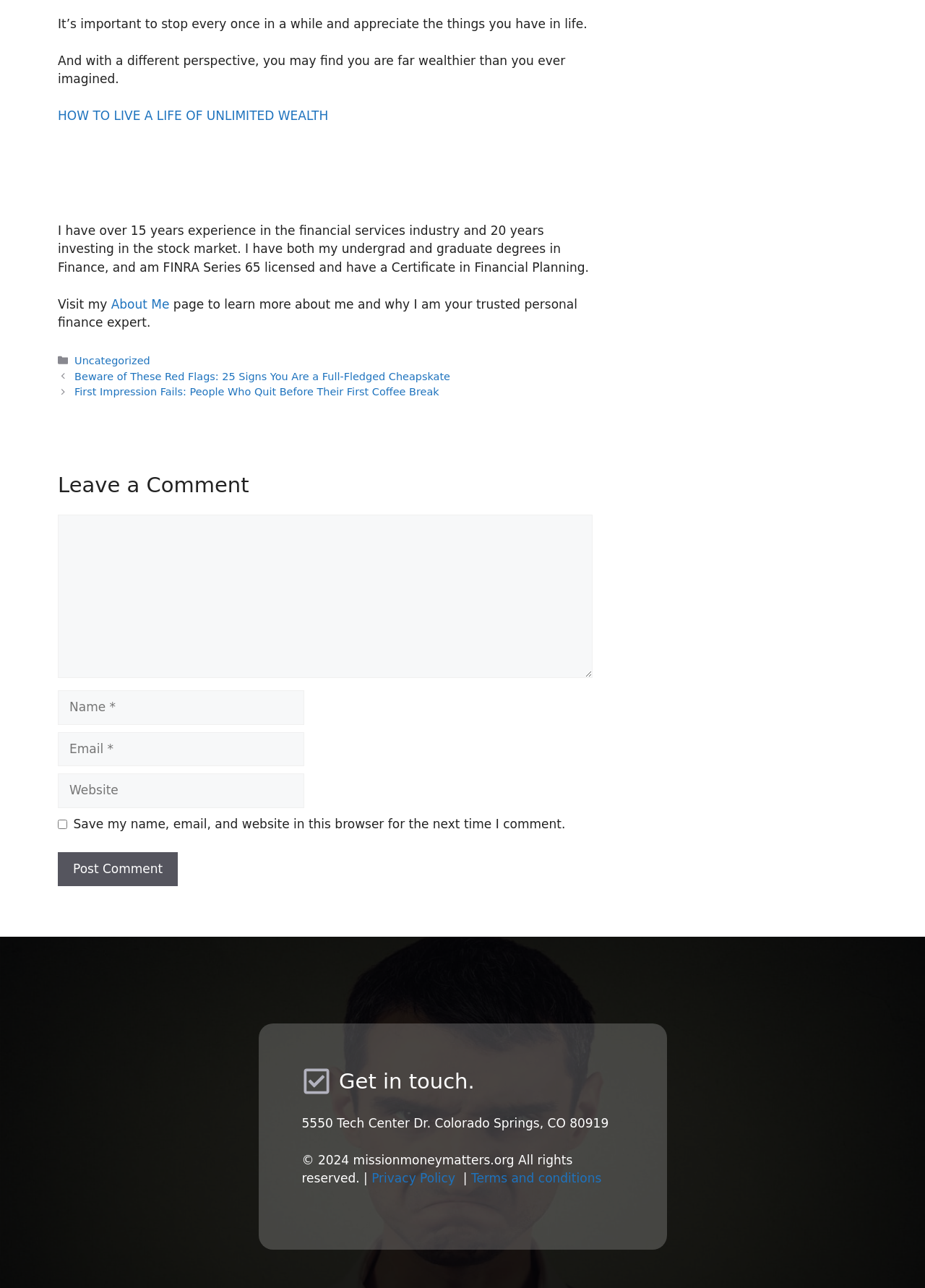Determine the bounding box coordinates of the clickable region to follow the instruction: "Click on 'Terms and conditions'".

[0.509, 0.909, 0.65, 0.92]